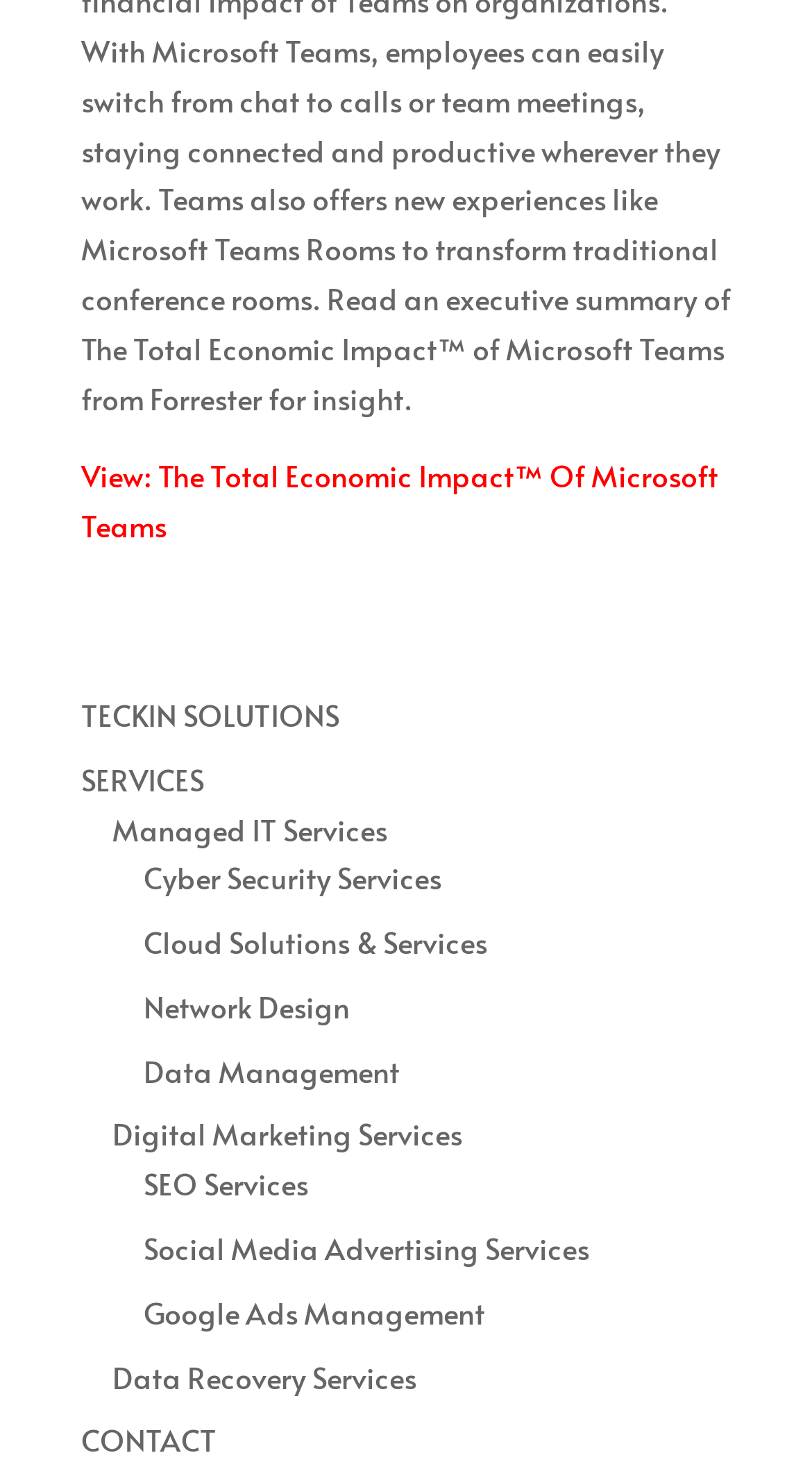Determine the bounding box coordinates for the area that should be clicked to carry out the following instruction: "Contact TECKIN SOLUTIONS".

[0.1, 0.962, 0.267, 0.988]